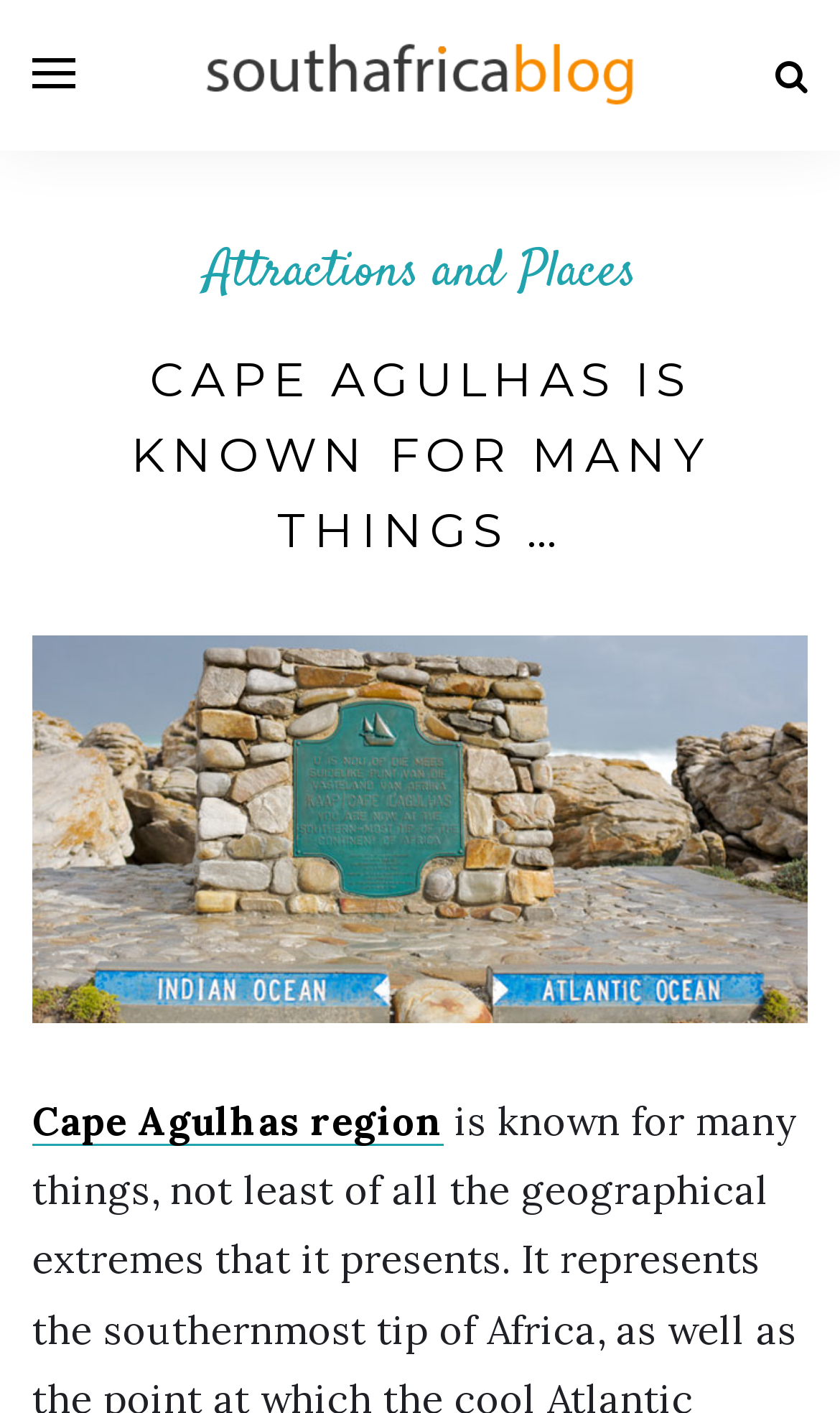What is the name of the region shown in the image?
Kindly offer a detailed explanation using the data available in the image.

The image on the webpage is labeled as 'Cape Agulhas', which suggests that the region shown in the image is Cape Agulhas.